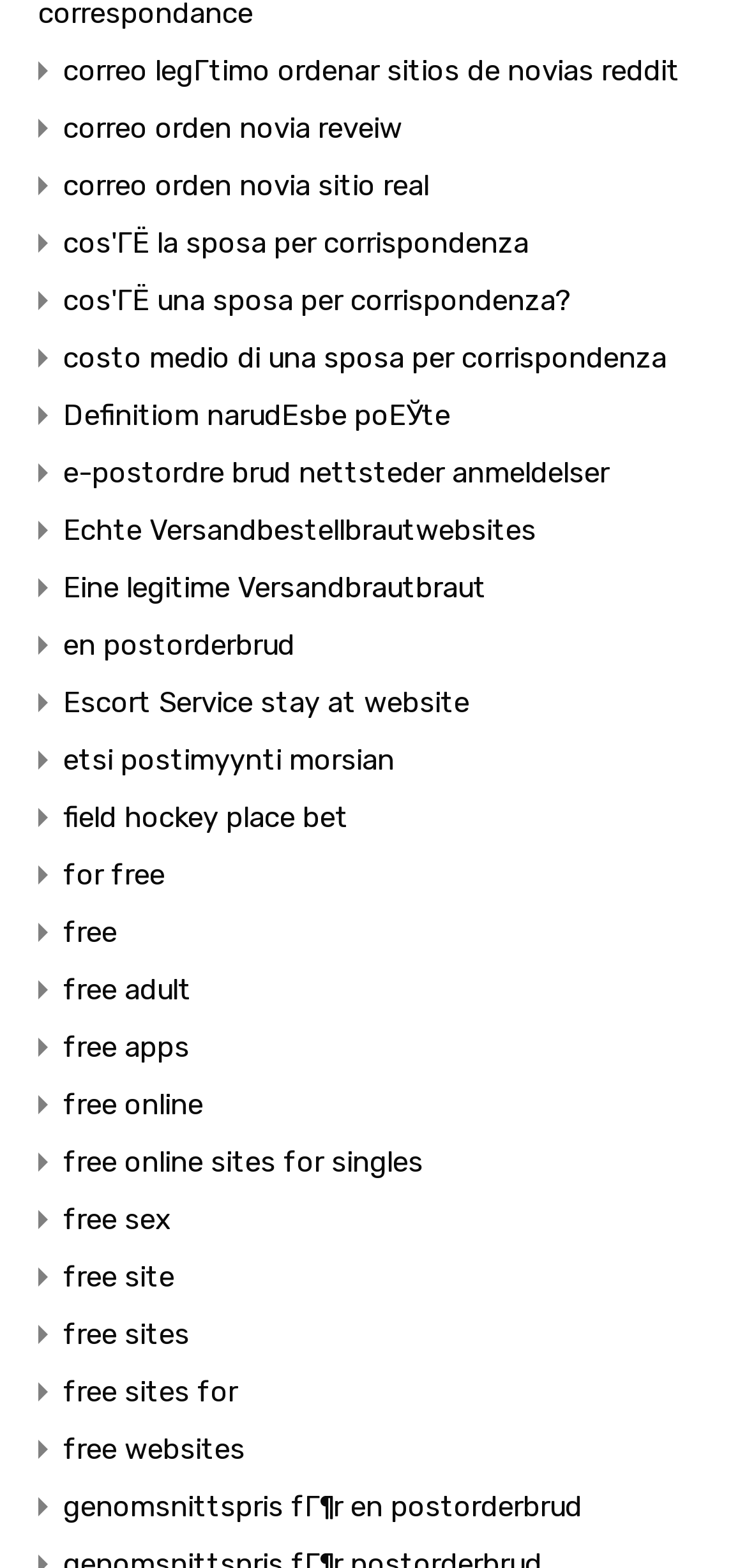Can you find the bounding box coordinates for the element that needs to be clicked to execute this instruction: "check free online sites for singles"? The coordinates should be given as four float numbers between 0 and 1, i.e., [left, top, right, bottom].

[0.085, 0.723, 0.567, 0.759]